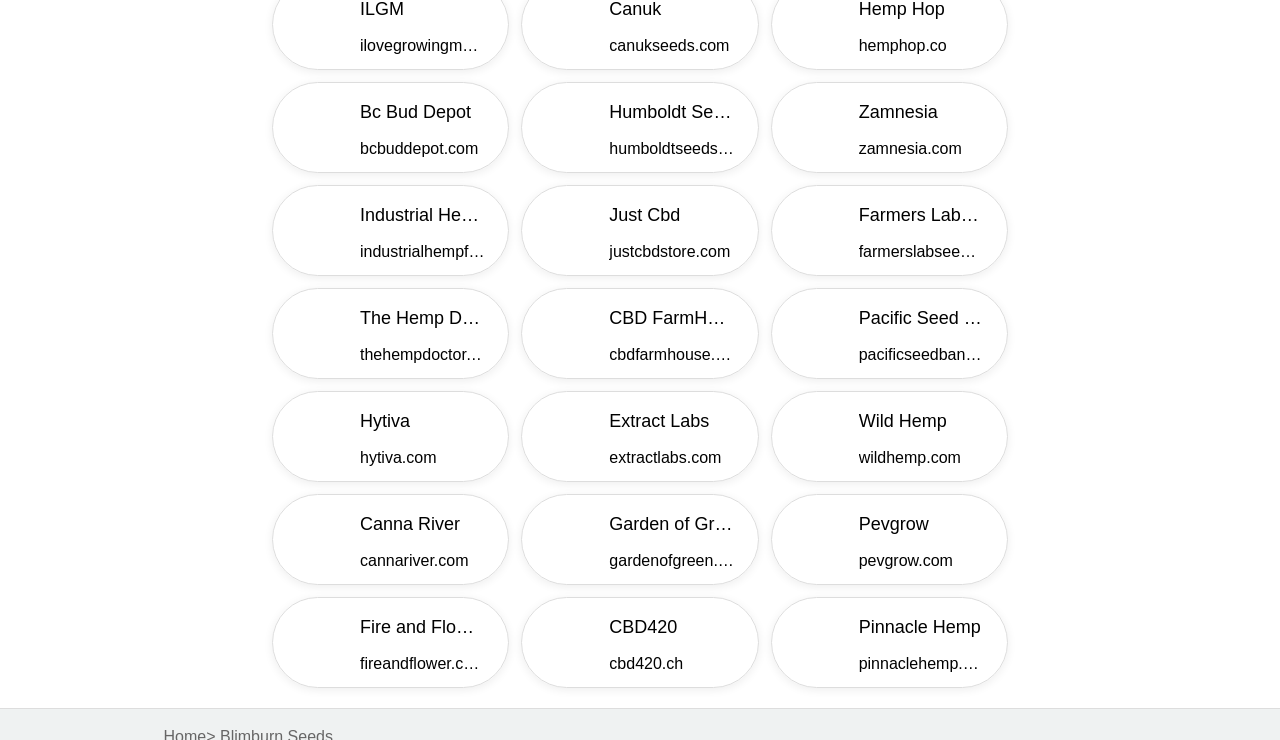Please pinpoint the bounding box coordinates for the region I should click to adhere to this instruction: "Click the Coupons link for Bc Bud Depot".

[0.281, 0.126, 0.383, 0.179]